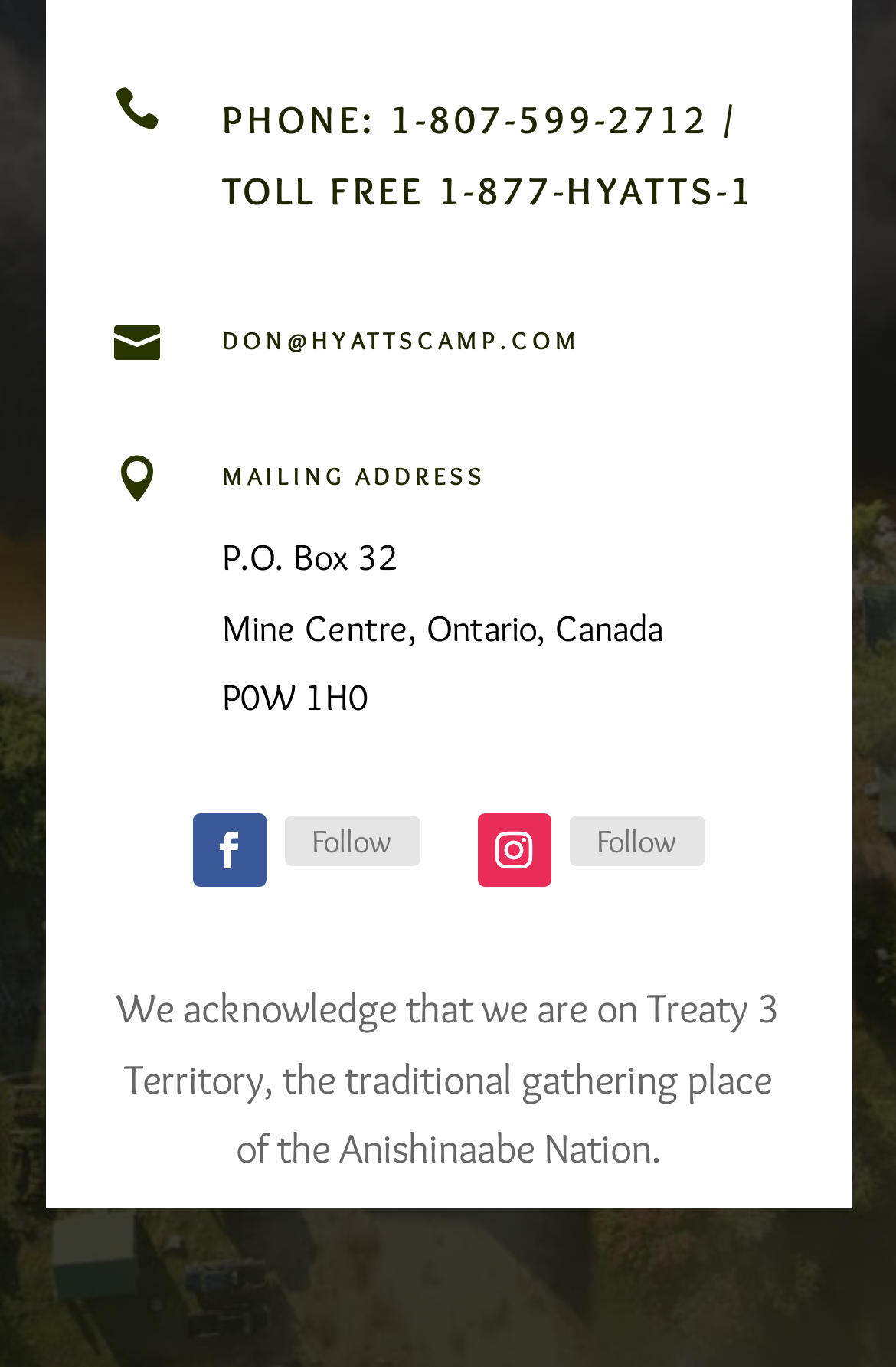How many social media links are present on the webpage?
Provide an in-depth and detailed explanation in response to the question.

I found the social media links by looking at the link elements that contain the text 'Follow' and the icons '' and ''. There are two such links present on the webpage.